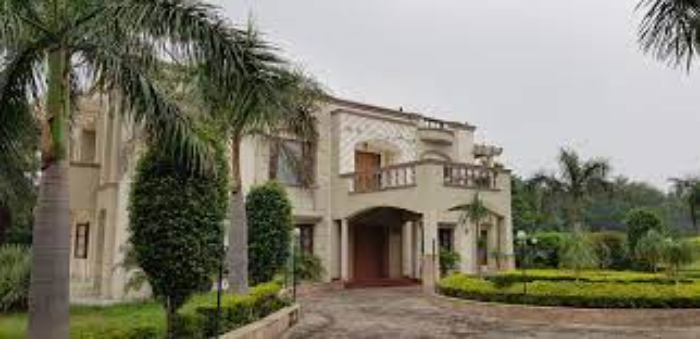What type of trees surround the property?
Observe the image and answer the question with a one-word or short phrase response.

Palm trees